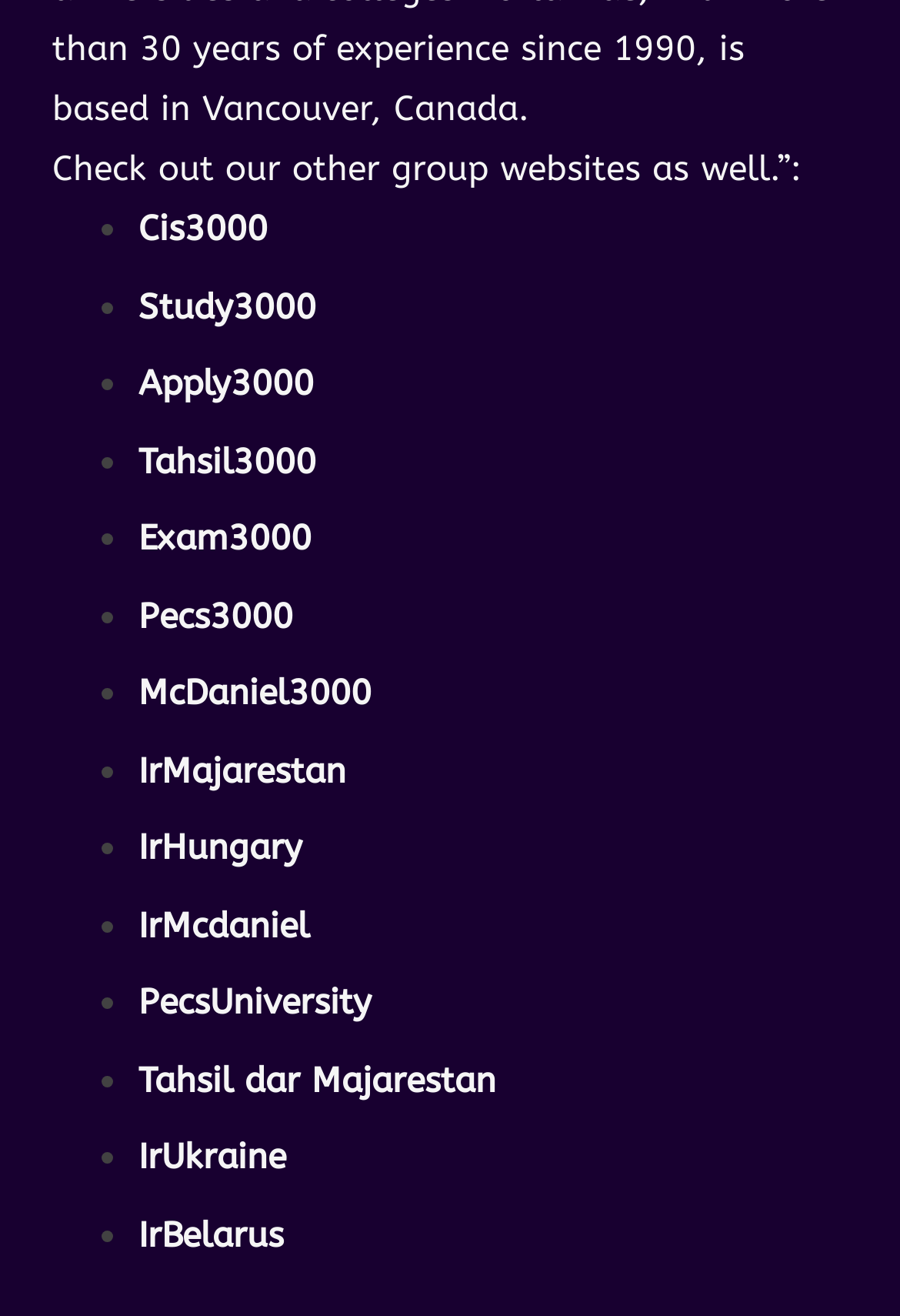What is the last group website listed?
Can you offer a detailed and complete answer to this question?

I looked at the list of group websites and found that the last one listed is 'IrBelarus', which is a link.